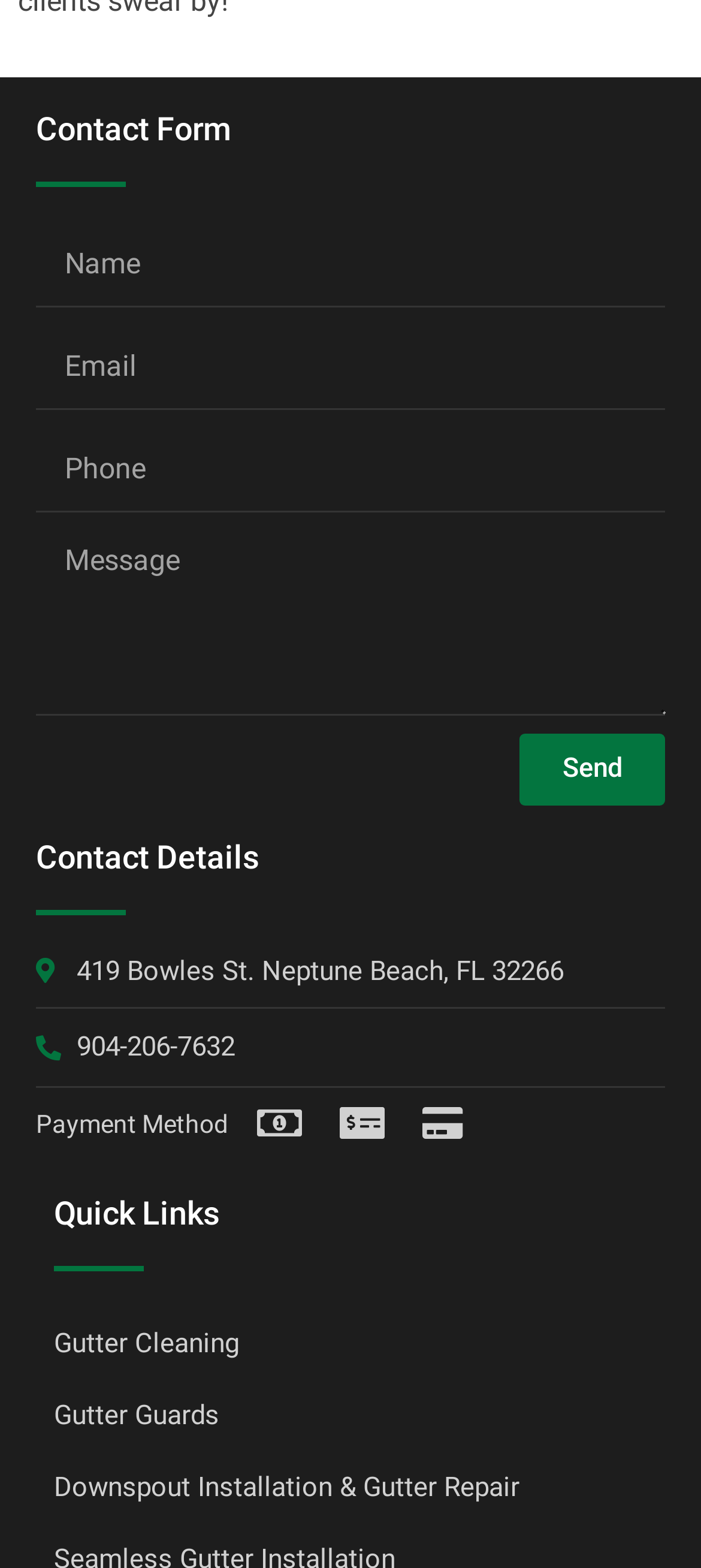What is the phone number of the company?
Examine the image closely and answer the question with as much detail as possible.

I found the phone number by looking at the 'Contact Details' section, where it is written as a link.